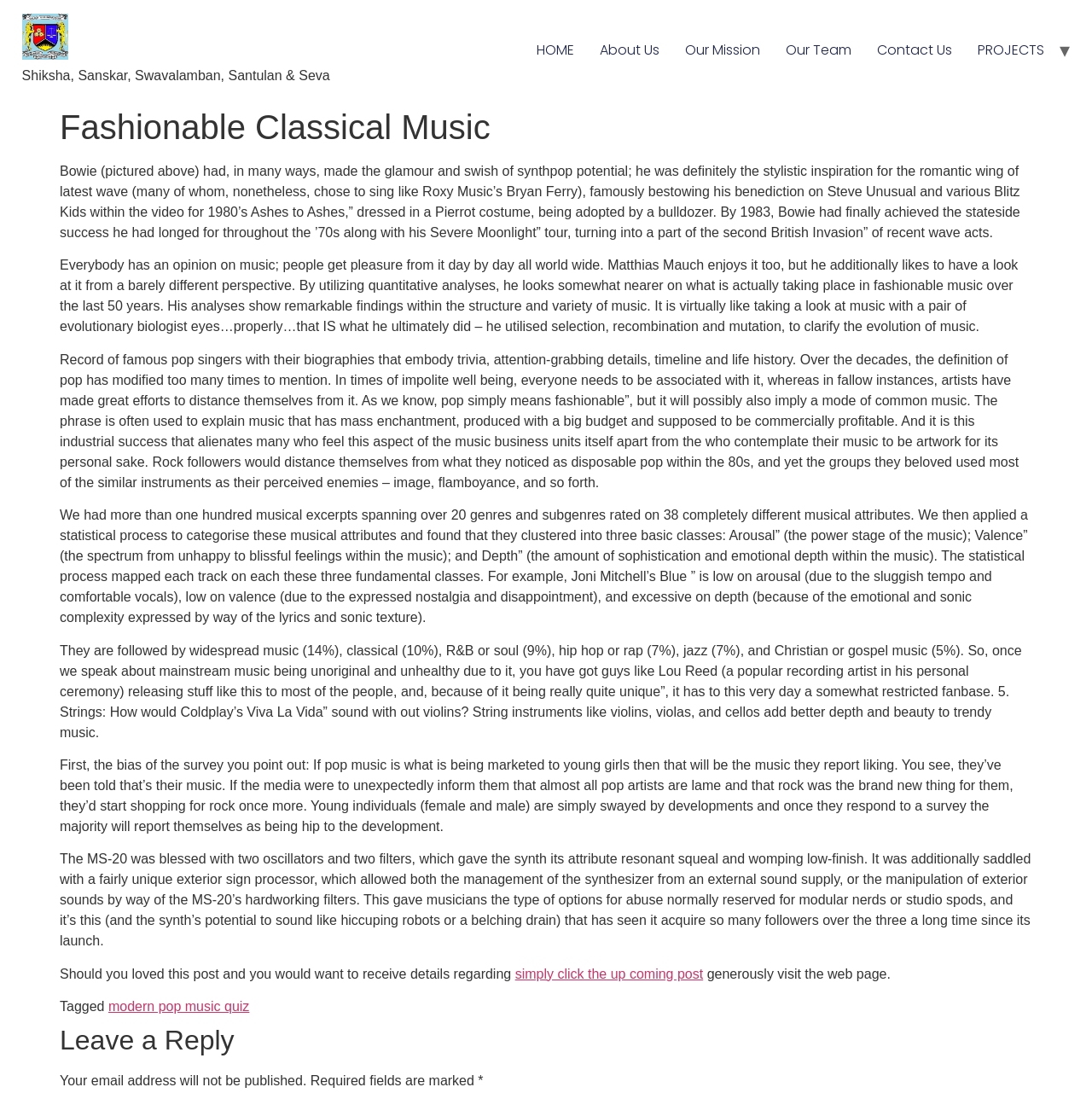Can you look at the image and give a comprehensive answer to the question:
How many links are there in the navigation menu?

The navigation menu has links to 'HOME', 'About Us', 'Our Mission', 'Our Team', 'Contact Us', and 'PROJECTS', which makes a total of 6 links.